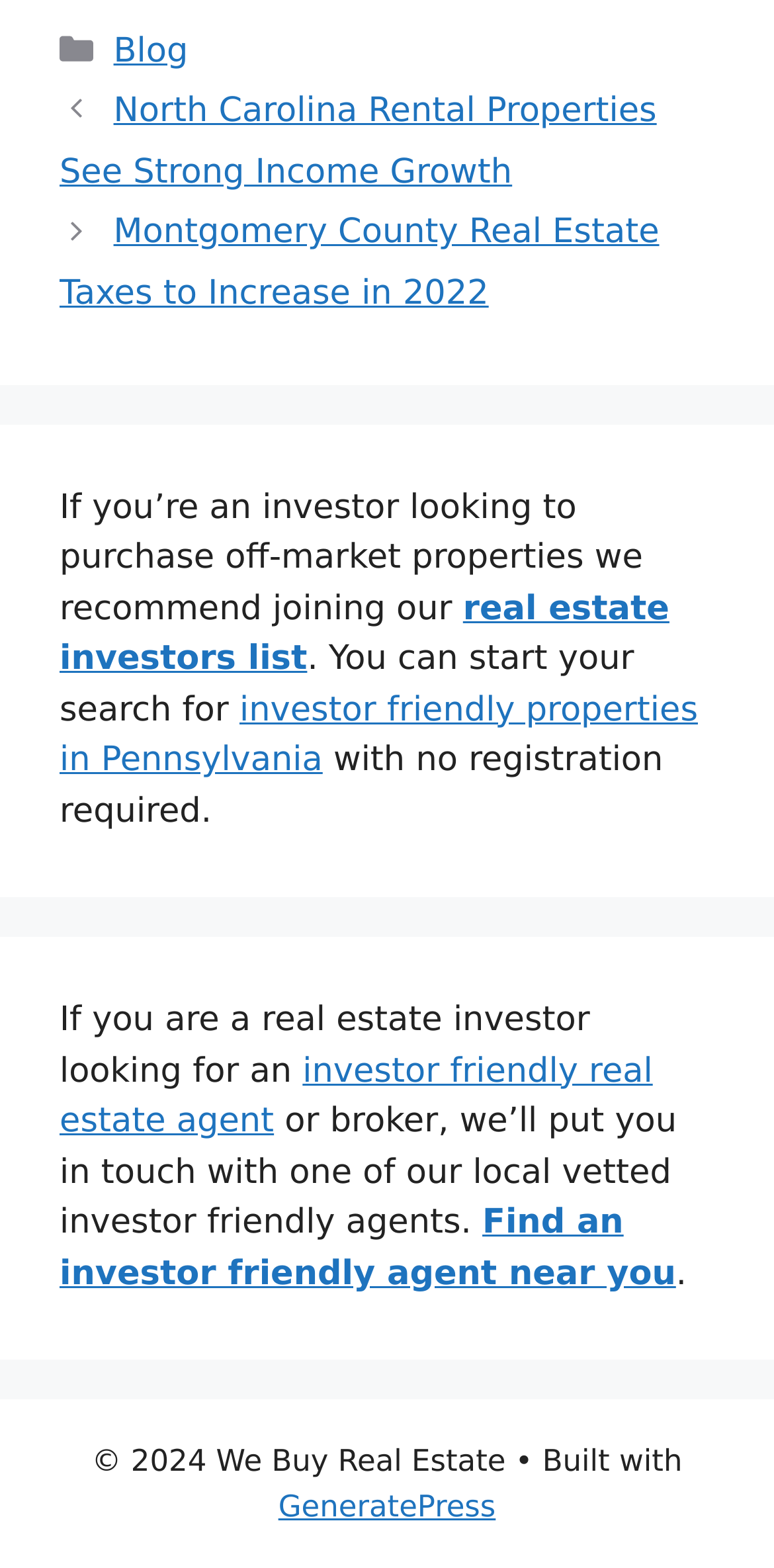Please mark the clickable region by giving the bounding box coordinates needed to complete this instruction: "Find an investor friendly agent near you".

[0.077, 0.767, 0.873, 0.825]